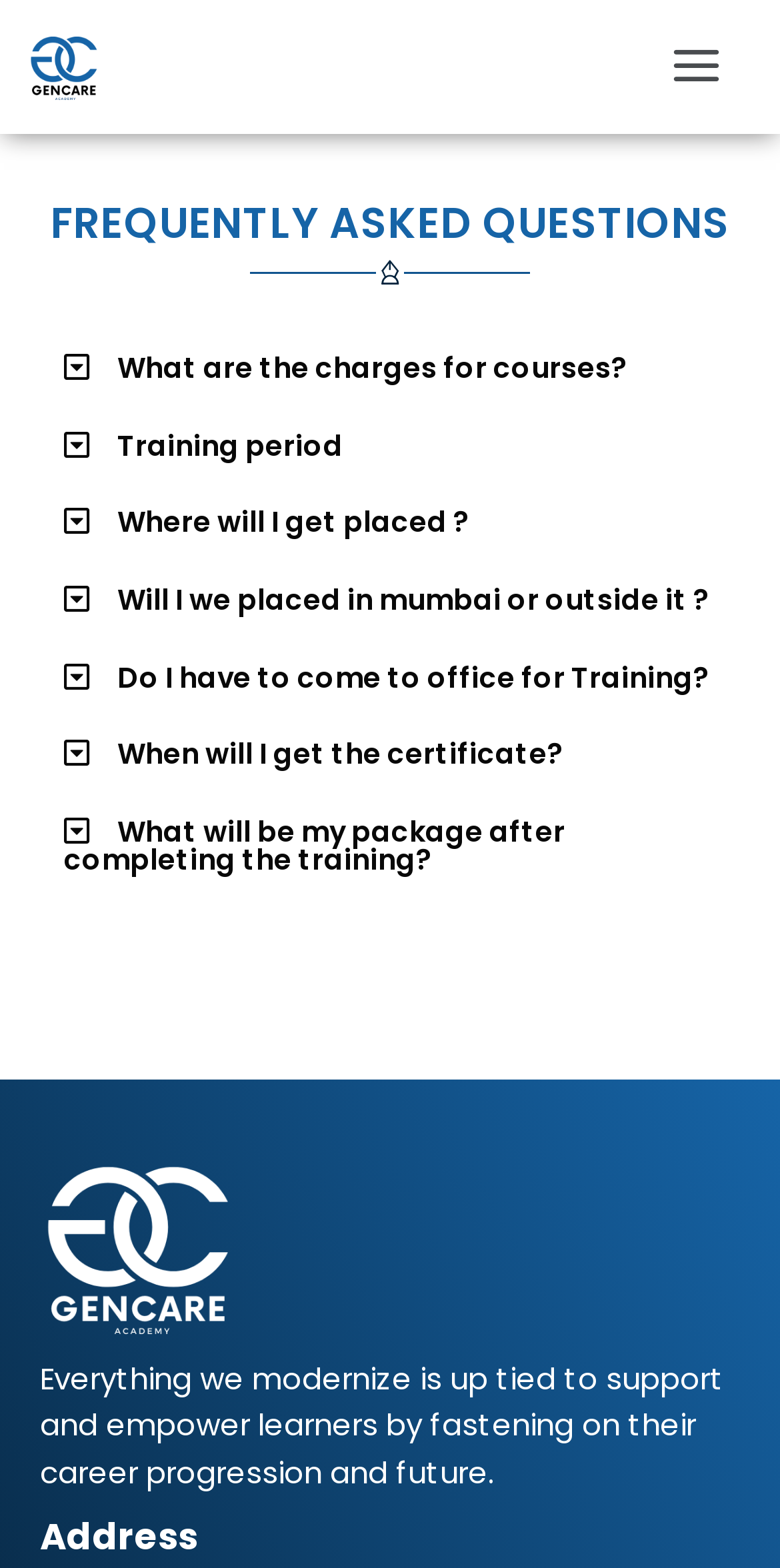What is the purpose of Gencare Academy?
Using the visual information from the image, give a one-word or short-phrase answer.

Support and empower learners